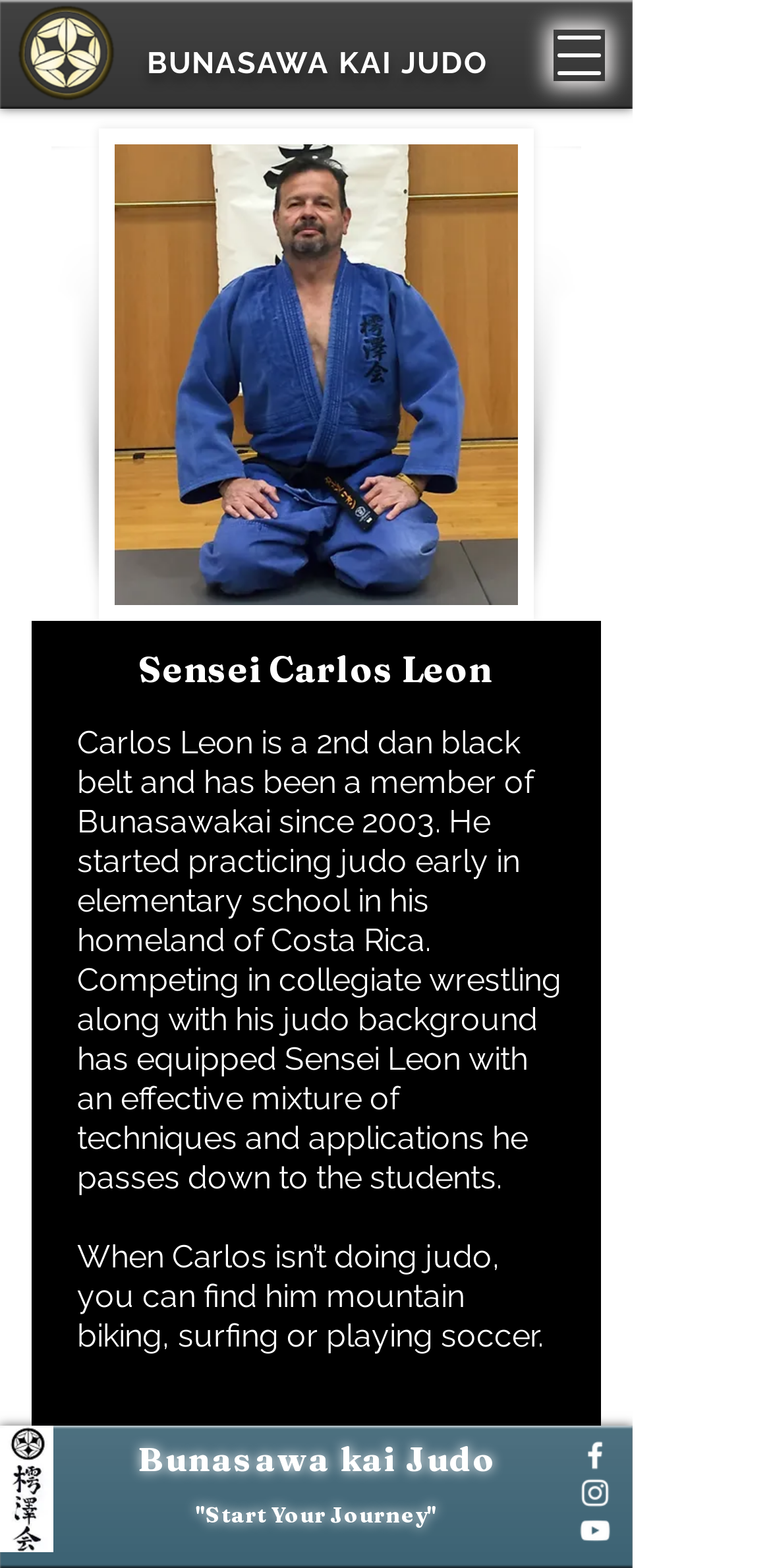What is the name of the judo organization?
Using the image provided, answer with just one word or phrase.

Bunasawakai Judo